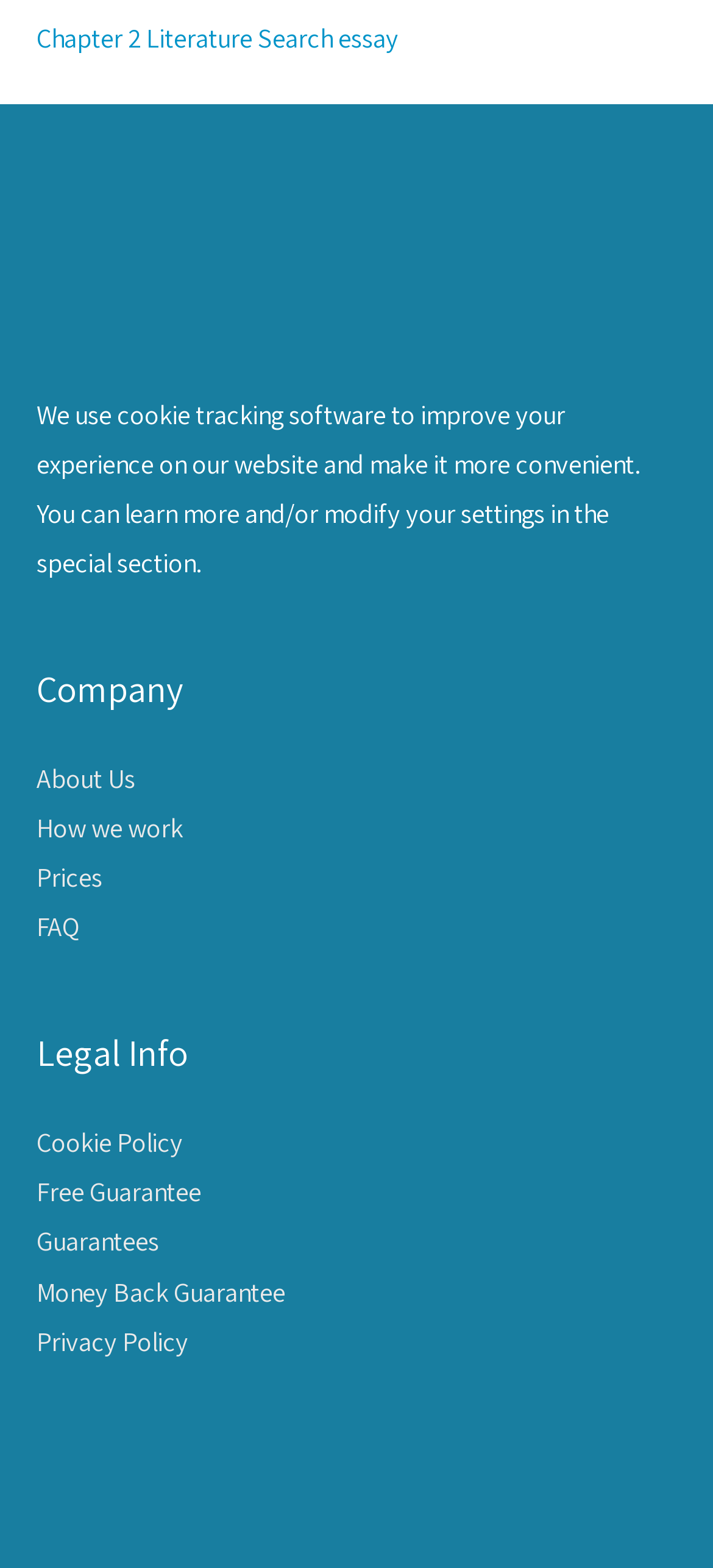Please identify the bounding box coordinates of the clickable area that will allow you to execute the instruction: "Learn about the company".

[0.051, 0.485, 0.19, 0.507]